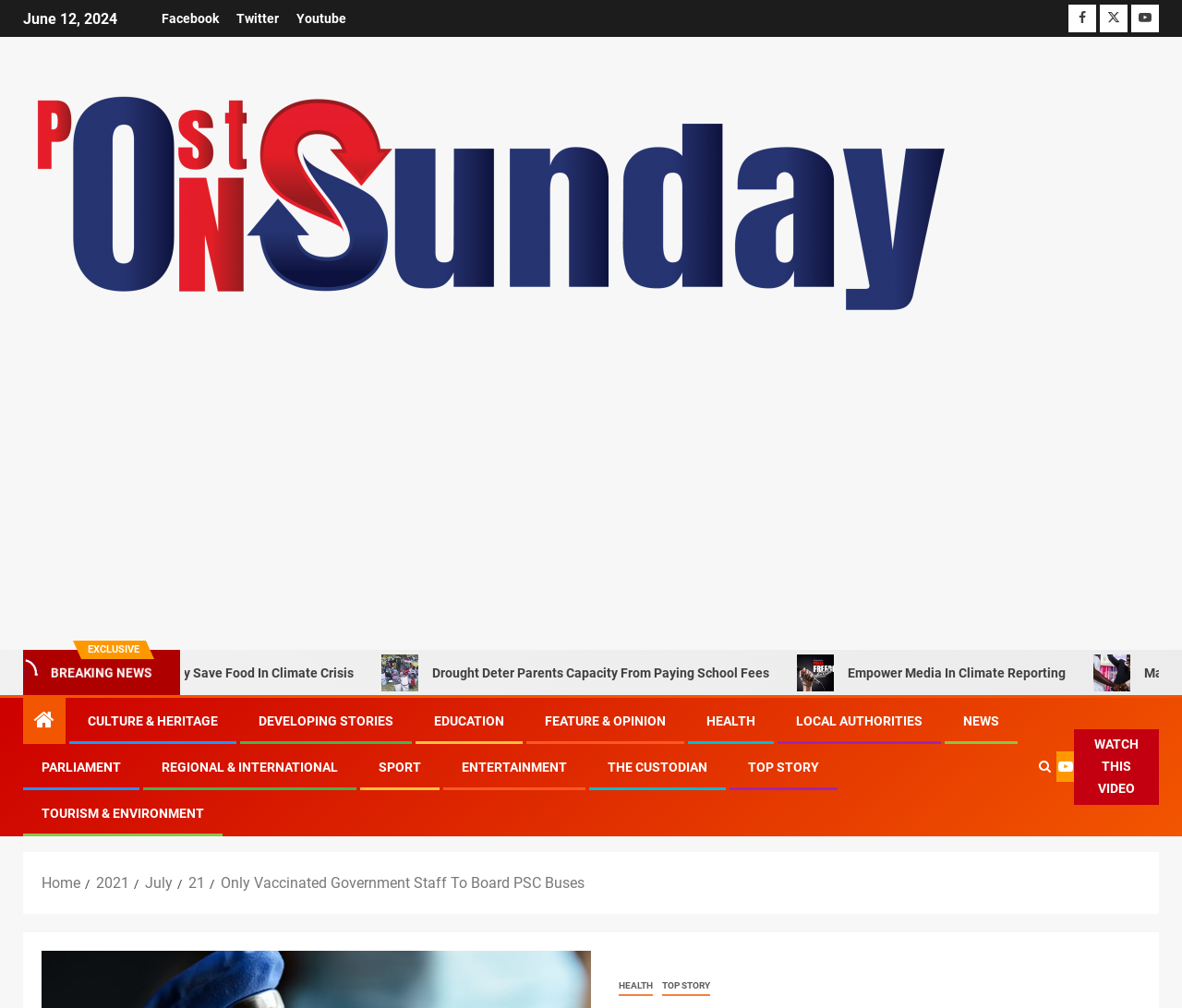Summarize the webpage with a detailed and informative caption.

This webpage appears to be a news website, with a focus on current events and news articles. At the top of the page, there is a date displayed, "June 12, 2024", followed by a row of social media links, including Facebook, Twitter, and Youtube. 

Below the social media links, there is a prominent banner with the title "Keeping You posted" and an accompanying image. This banner takes up a significant portion of the top section of the page.

The main content of the page is divided into several sections. On the left side, there is a column of news article links, each with a brief title and an accompanying image. The articles appear to be categorized, with labels such as "BREAKING NEWS", "EXCLUSIVE", and "TOP STORY". 

In the middle of the page, there is a large advertisement iframe. Below the advertisement, there are more news article links, organized into categories such as "CULTURE & HERITAGE", "DEVELOPING STORIES", "EDUCATION", and so on. 

At the bottom of the page, there is a navigation section with breadcrumbs, showing the current page's location within the website's hierarchy. There are also several links to other sections of the website, including "HEALTH" and "TOP STORY". 

Throughout the page, there are various icons and images, including a video link with a "WATCH THIS VIDEO" label. Overall, the page appears to be a news aggregator, with a focus on providing easy access to a wide range of news articles and categories.